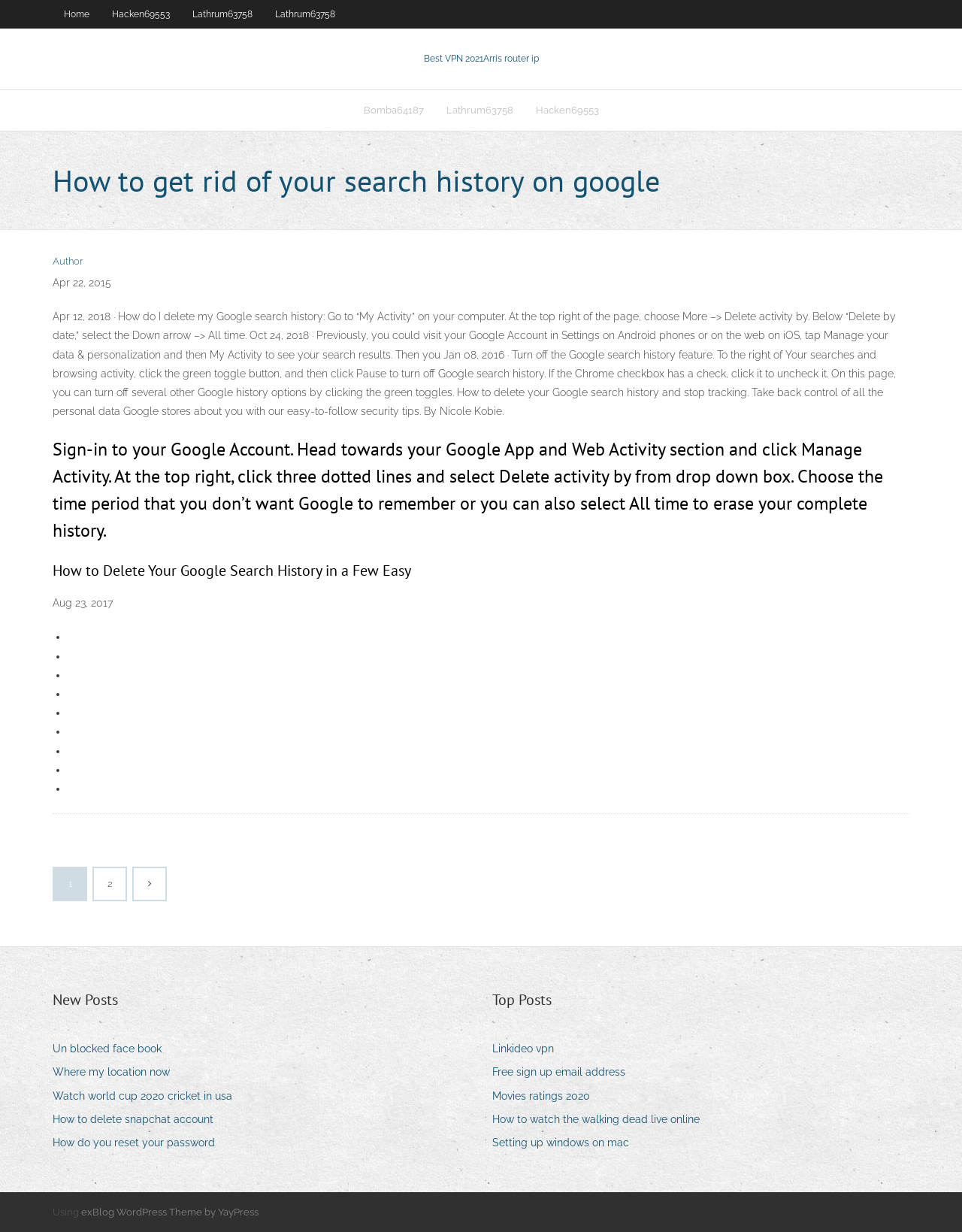Identify the main heading of the webpage and provide its text content.

How to get rid of your search history on google